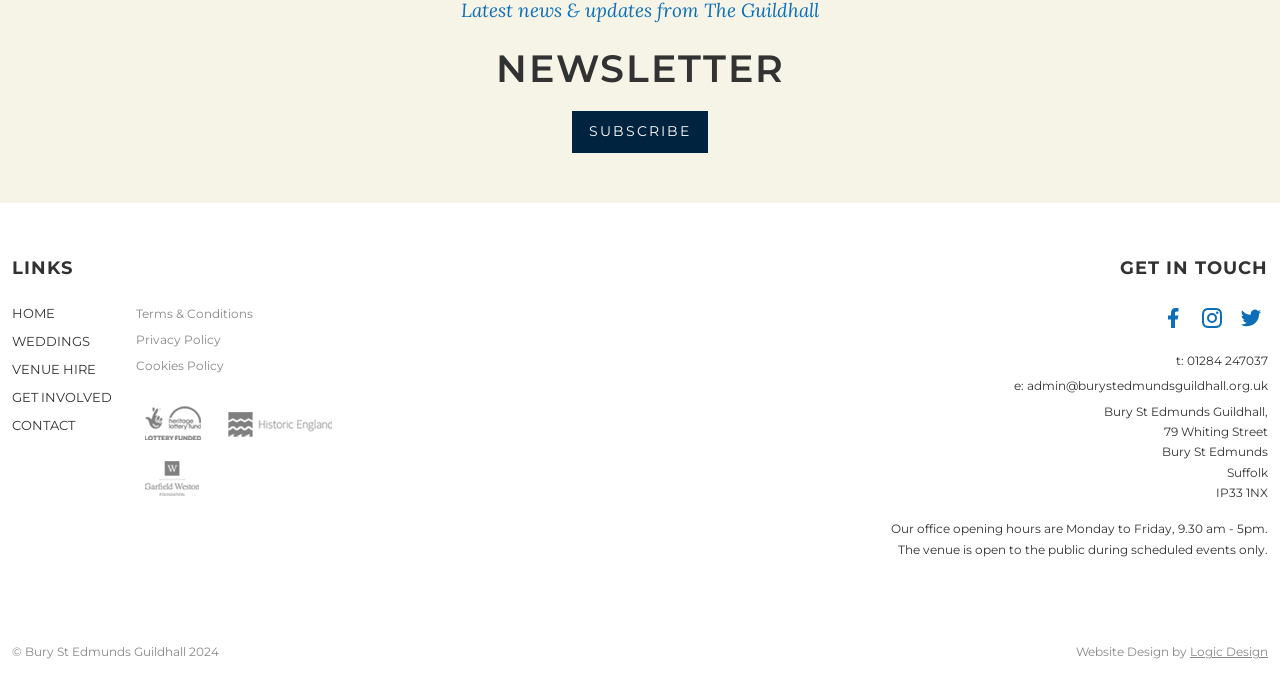Please specify the coordinates of the bounding box for the element that should be clicked to carry out this instruction: "View the terms and conditions". The coordinates must be four float numbers between 0 and 1, formatted as [left, top, right, bottom].

[0.106, 0.443, 0.198, 0.481]